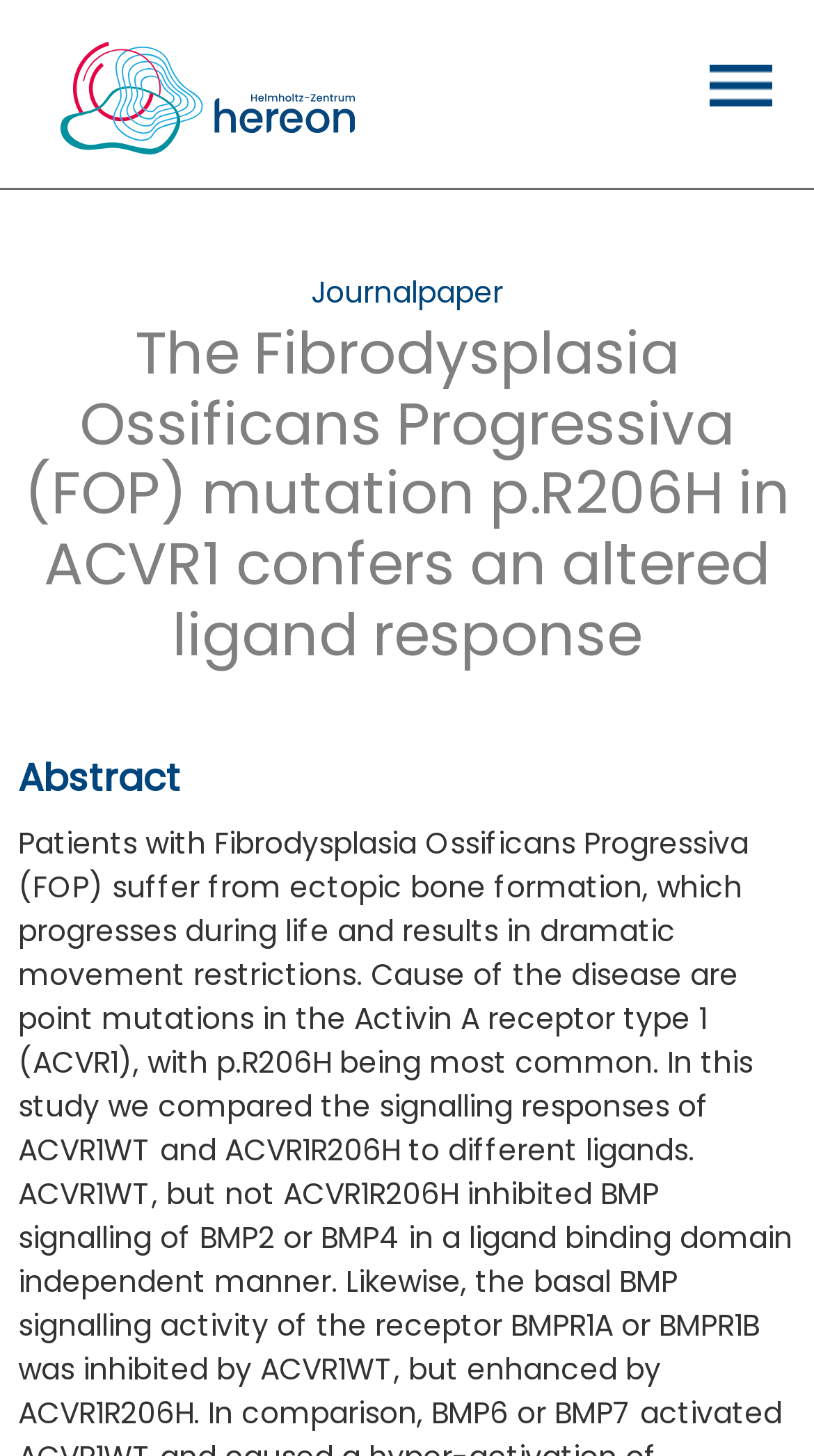Create an in-depth description of the webpage, covering main sections.

The webpage appears to be a publication page, specifically showcasing a journal paper titled "The Fibrodysplasia Ossificans Progressiva (FOP) mutation p.R206H in ACVR1 confers an altered ligand response". 

At the top left corner, there is a logo of "Publications Homepage" which is a clickable link. Below the logo, there is a figure with no description. 

On the top right corner, there is a "Burger" icon, which is also a clickable link. 

In the middle of the page, there is a section labeled "Journalpaper". 

The main content of the page is divided into two sections. The first section is a heading that displays the title of the journal paper, taking up most of the page's width. The second section, labeled "Abstract", is located below the title.